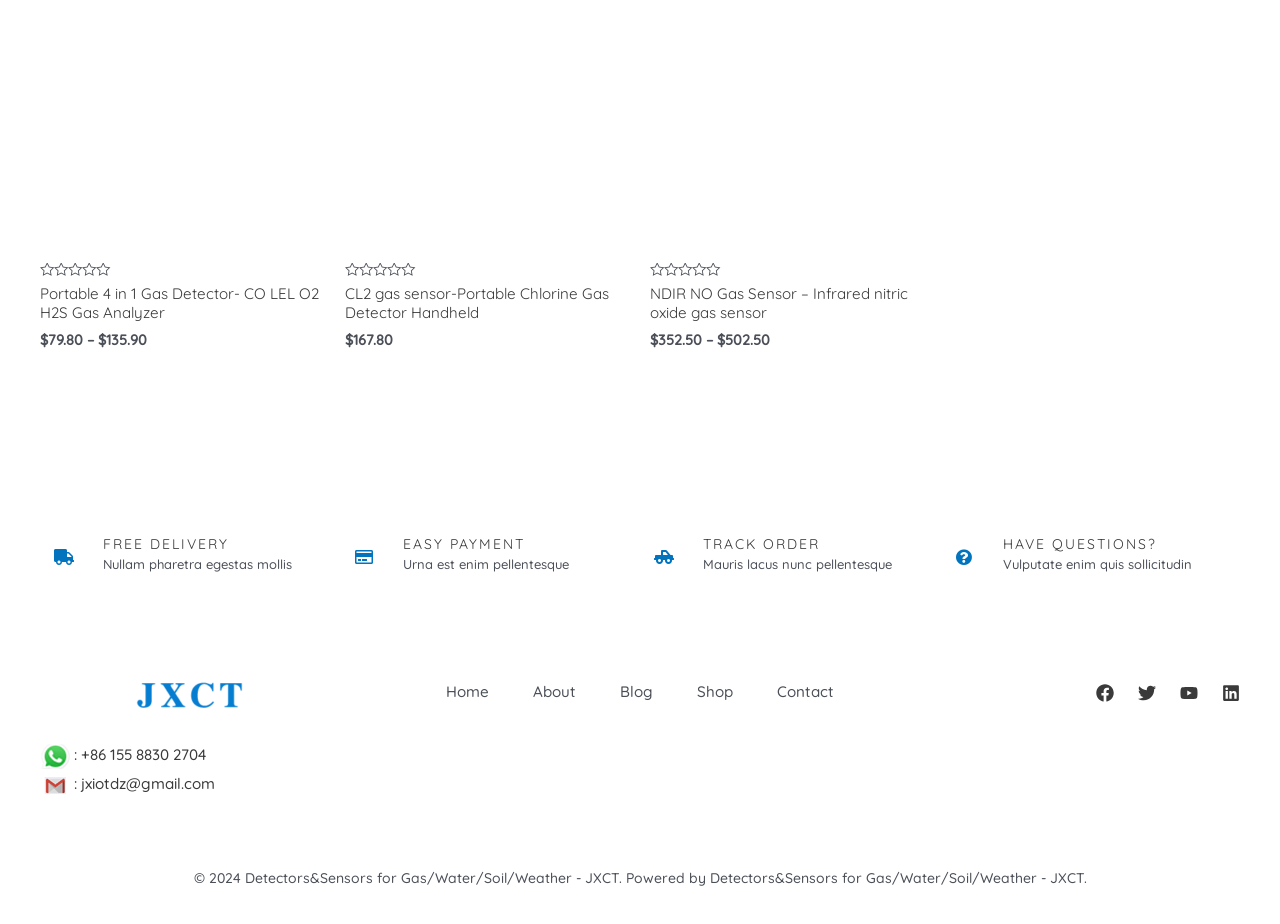Provide the bounding box coordinates for the UI element that is described by this text: ": +86 155 8830 2704". The coordinates should be in the form of four float numbers between 0 and 1: [left, top, right, bottom].

[0.031, 0.812, 0.169, 0.833]